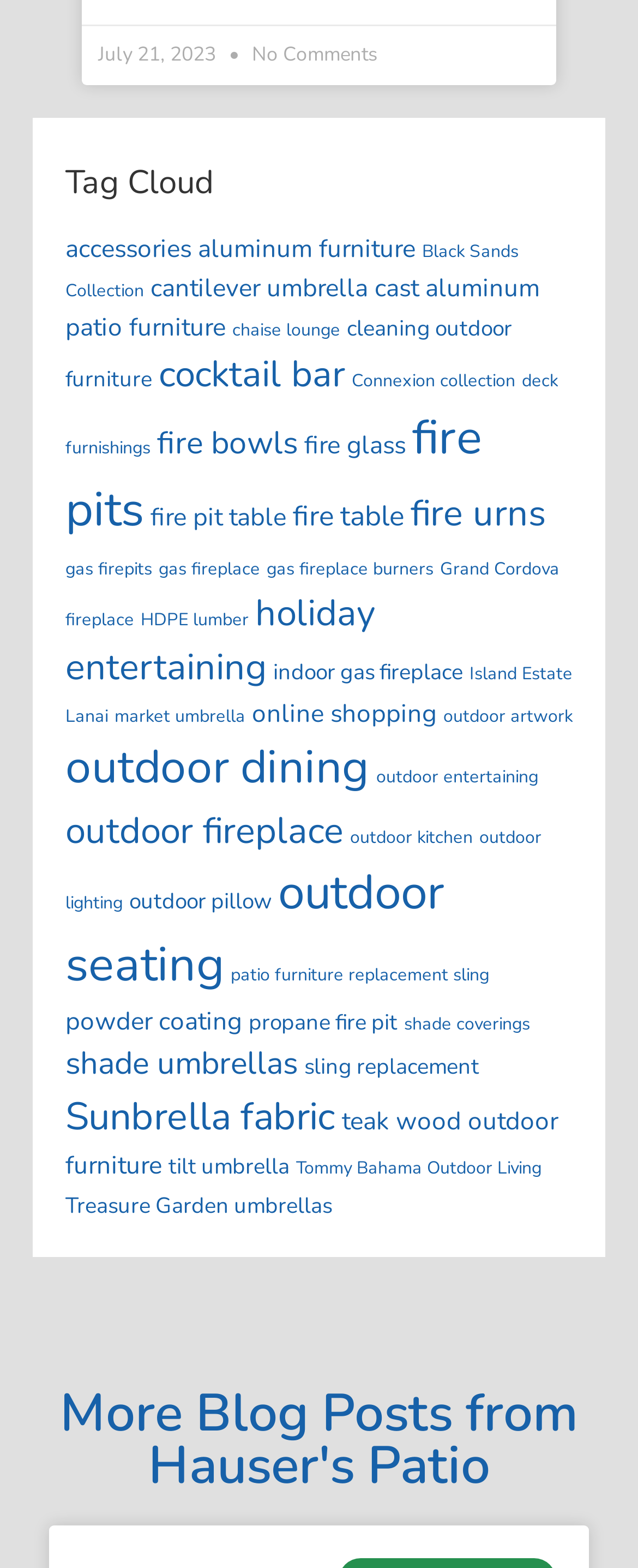Provide the bounding box for the UI element matching this description: "accessories".

[0.103, 0.148, 0.3, 0.169]